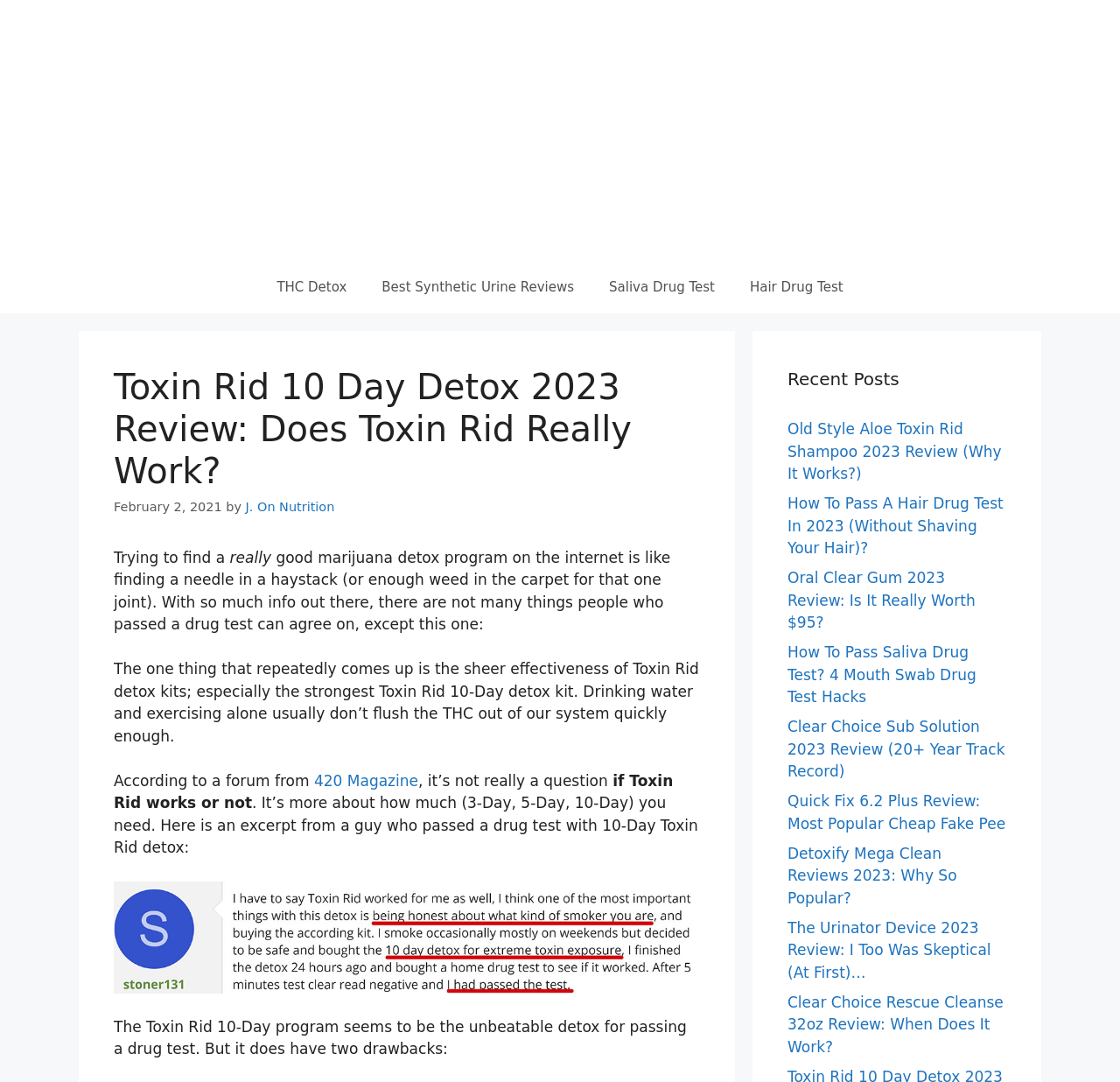Identify and provide the bounding box for the element described by: "Saliva Drug Test".

[0.528, 0.241, 0.654, 0.29]